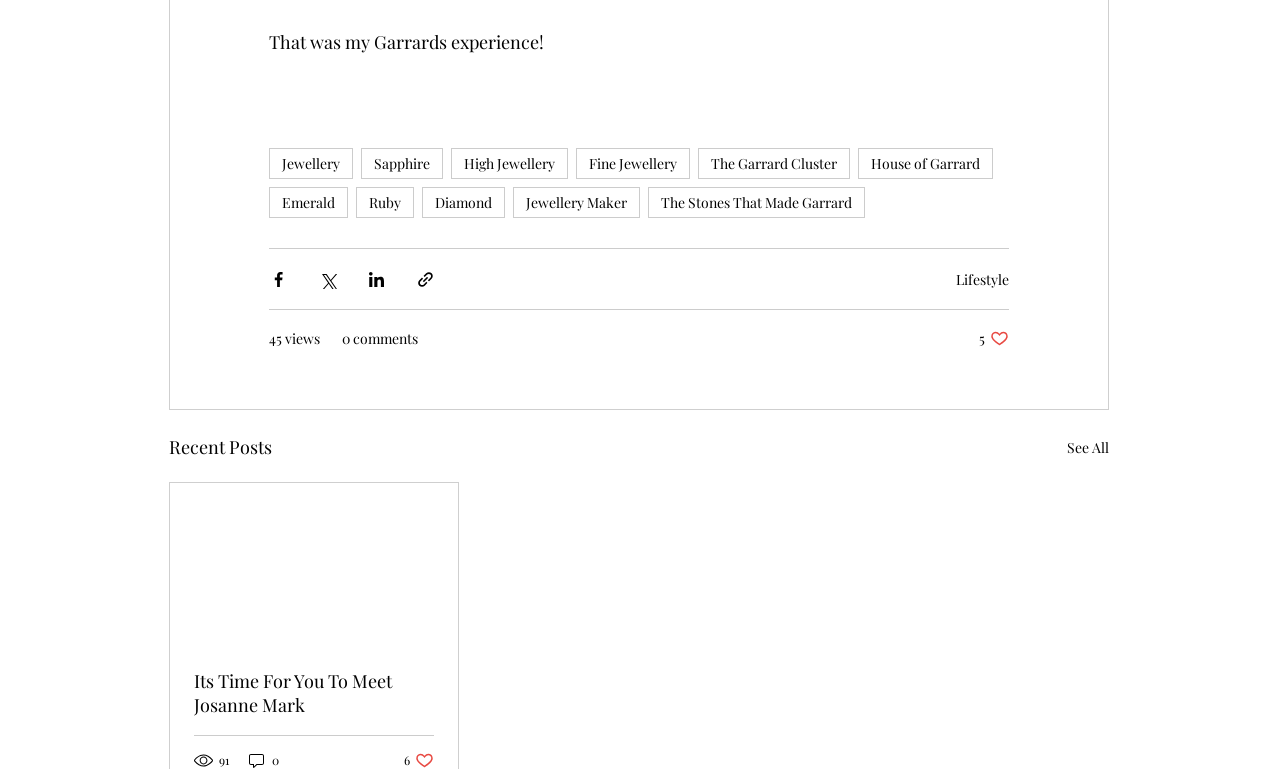Bounding box coordinates are specified in the format (top-left x, top-left y, bottom-right x, bottom-right y). All values are floating point numbers bounded between 0 and 1. Please provide the bounding box coordinate of the region this sentence describes: name="contact_mail" placeholder="Your Email"

None